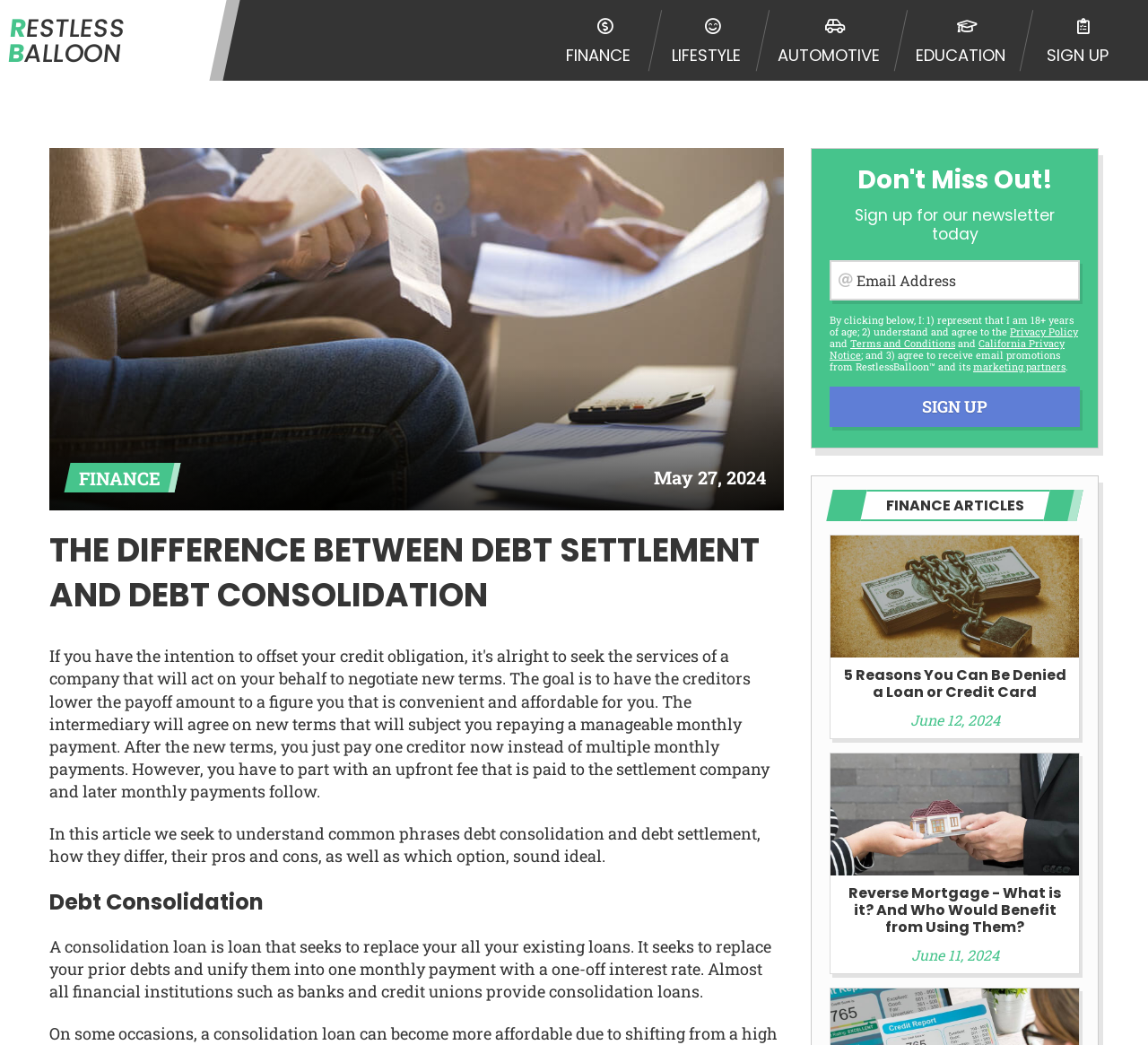Determine the bounding box coordinates for the area you should click to complete the following instruction: "Read the article about debt consolidation".

[0.043, 0.849, 0.683, 0.878]